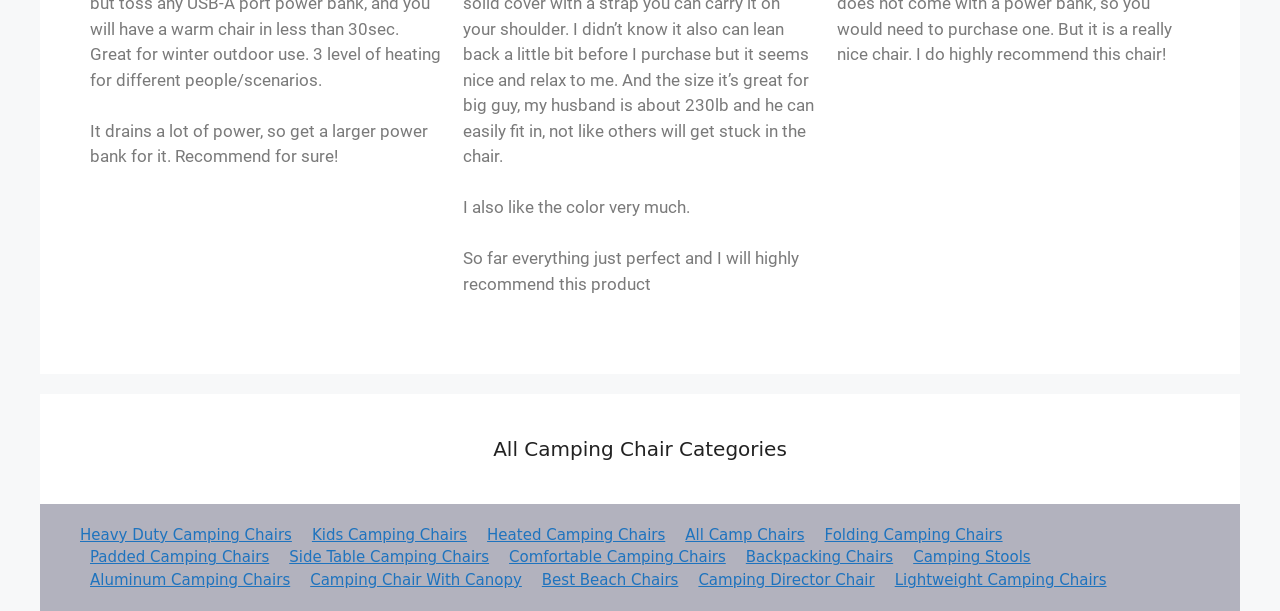Determine the bounding box coordinates for the area you should click to complete the following instruction: "View All Camp Chairs".

[0.535, 0.861, 0.629, 0.89]